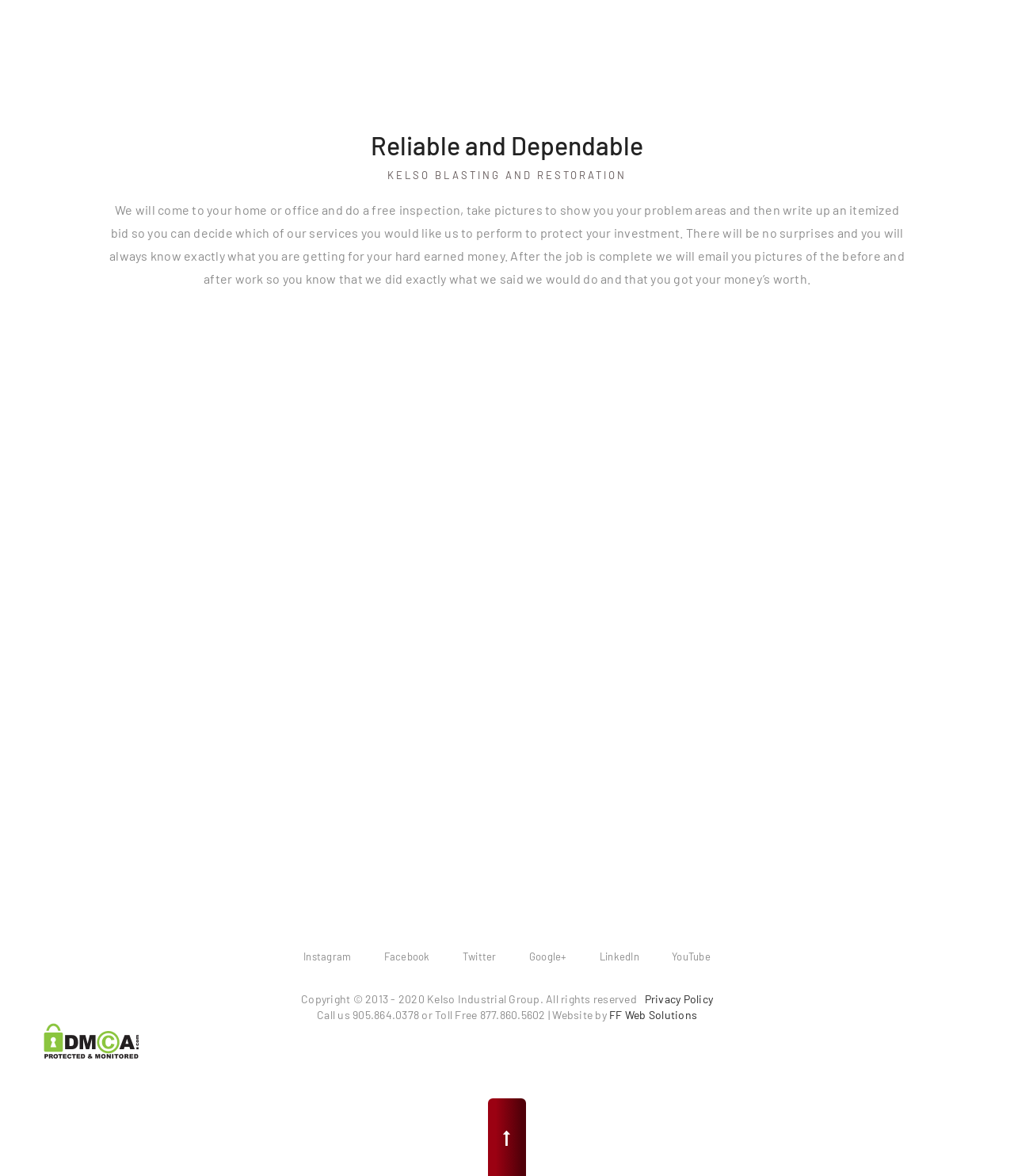Identify the bounding box coordinates of the clickable section necessary to follow the following instruction: "Click the 'Terms of Use' link". The coordinates should be presented as four float numbers from 0 to 1, i.e., [left, top, right, bottom].

None